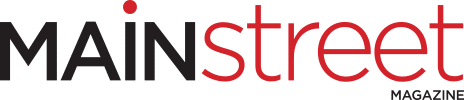Describe all the elements in the image extensively.

The image features the logo of "Main Street Magazine," a publication likely focused on local news, community events, and features relevant to a specific area. The logo prominently showcases the words "MAIN" in bold black letters and "street" in vibrant red, symbolizing a connection to the heart of local life. Below the main title is the subtitle "MAGAZINE," which is styled in a lighter font to complement the logo. The design reflects a contemporary aesthetic, aiming to engage the community and attract readers interested in local stories and events.